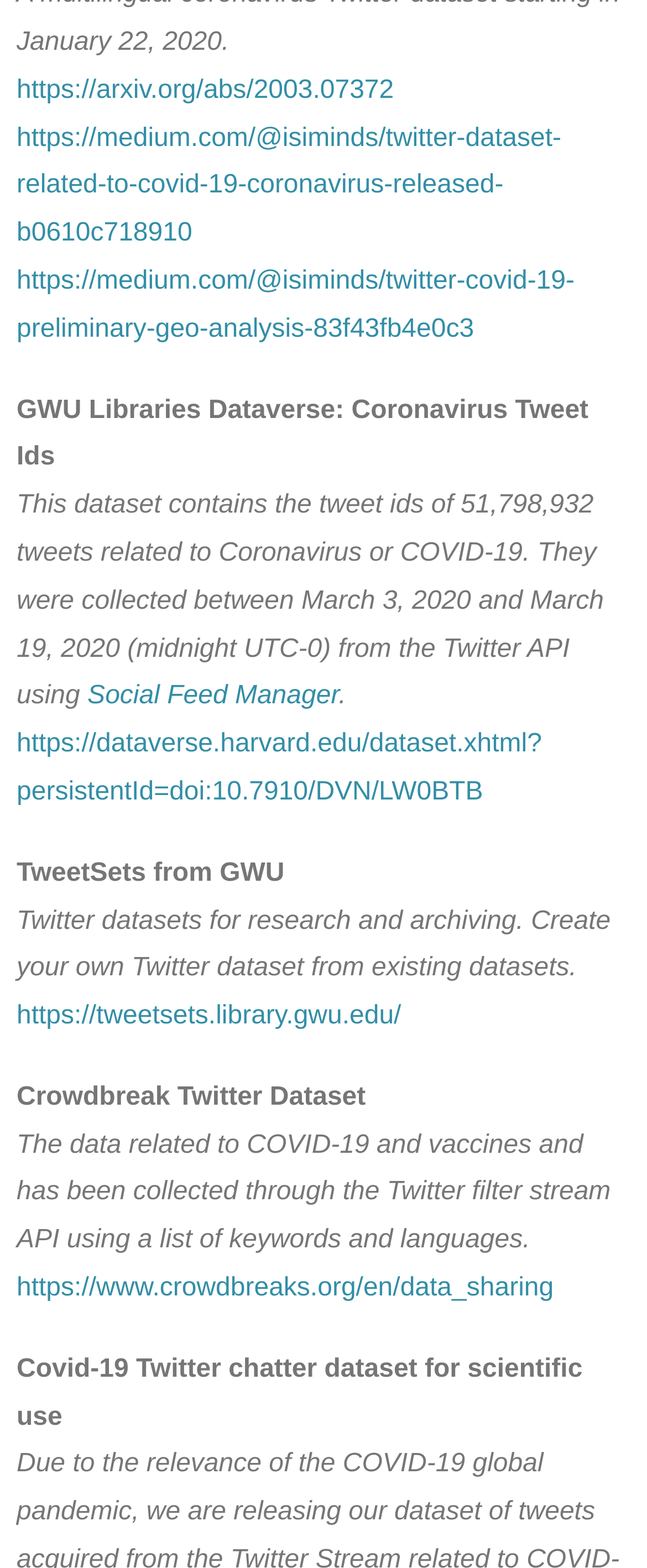What is the topic of the dataset?
Answer briefly with a single word or phrase based on the image.

COVID-19